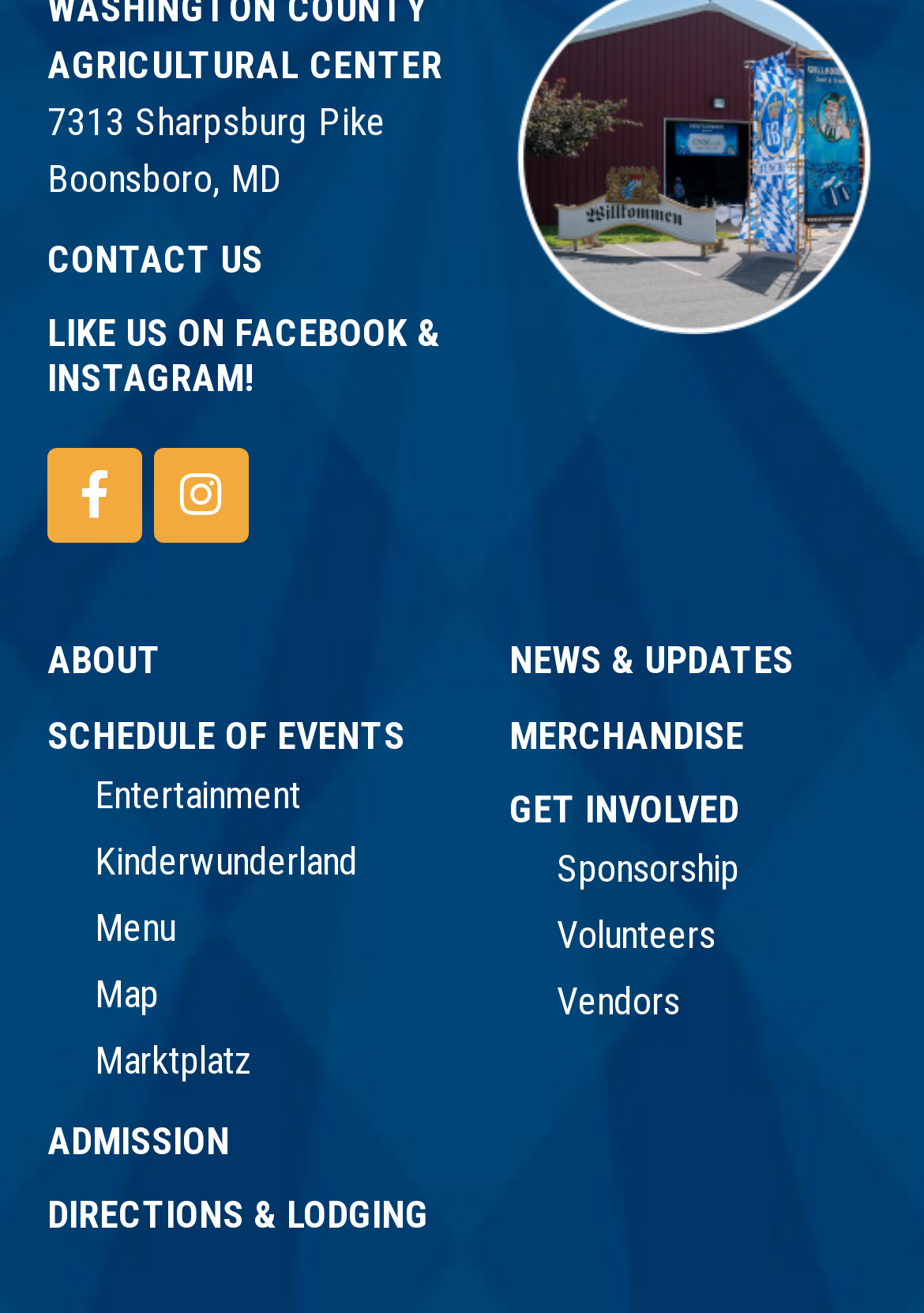Provide a brief response using a word or short phrase to this question:
How many types of involvement are available?

3